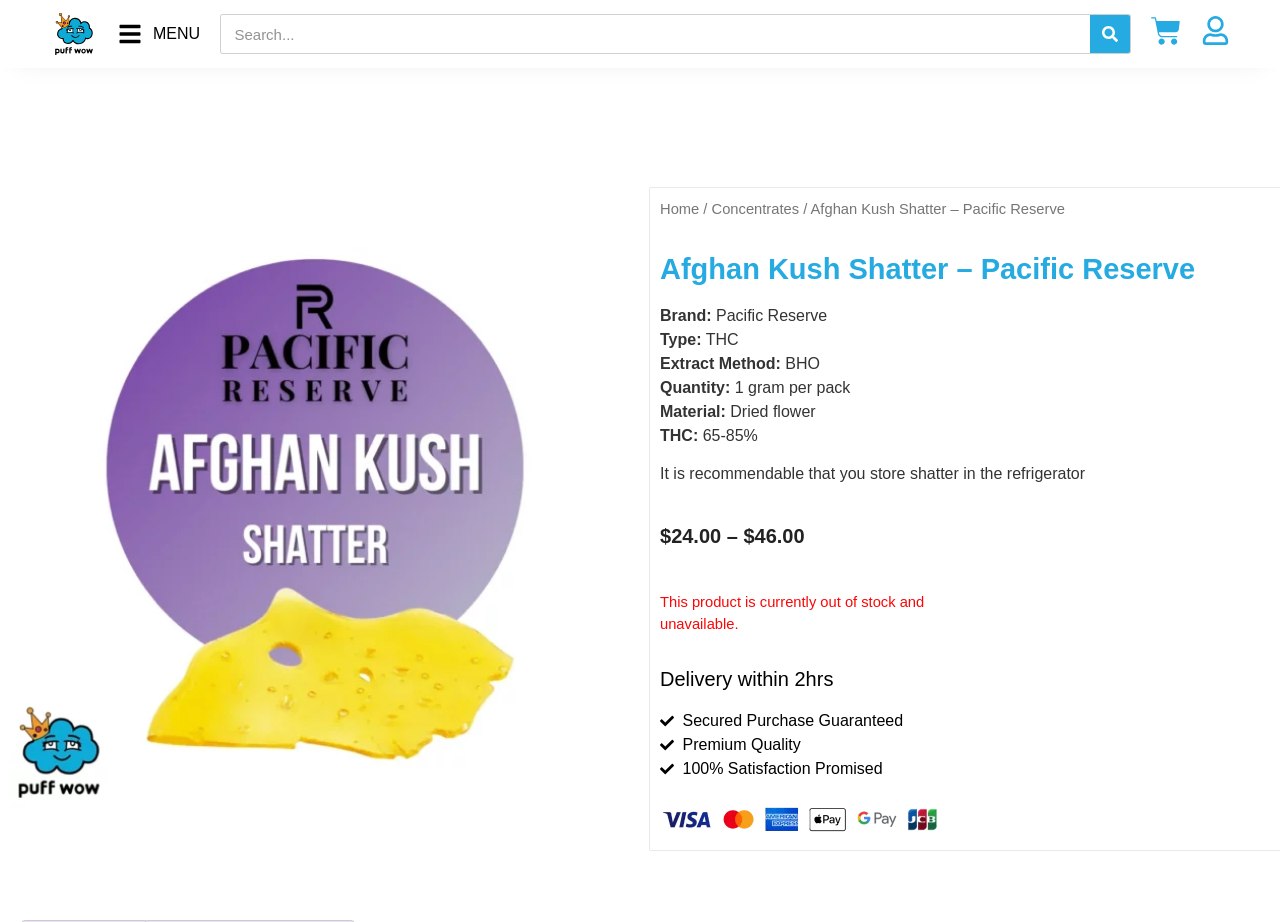What is the brand of the product?
Answer with a single word or short phrase according to what you see in the image.

Pacific Reserve